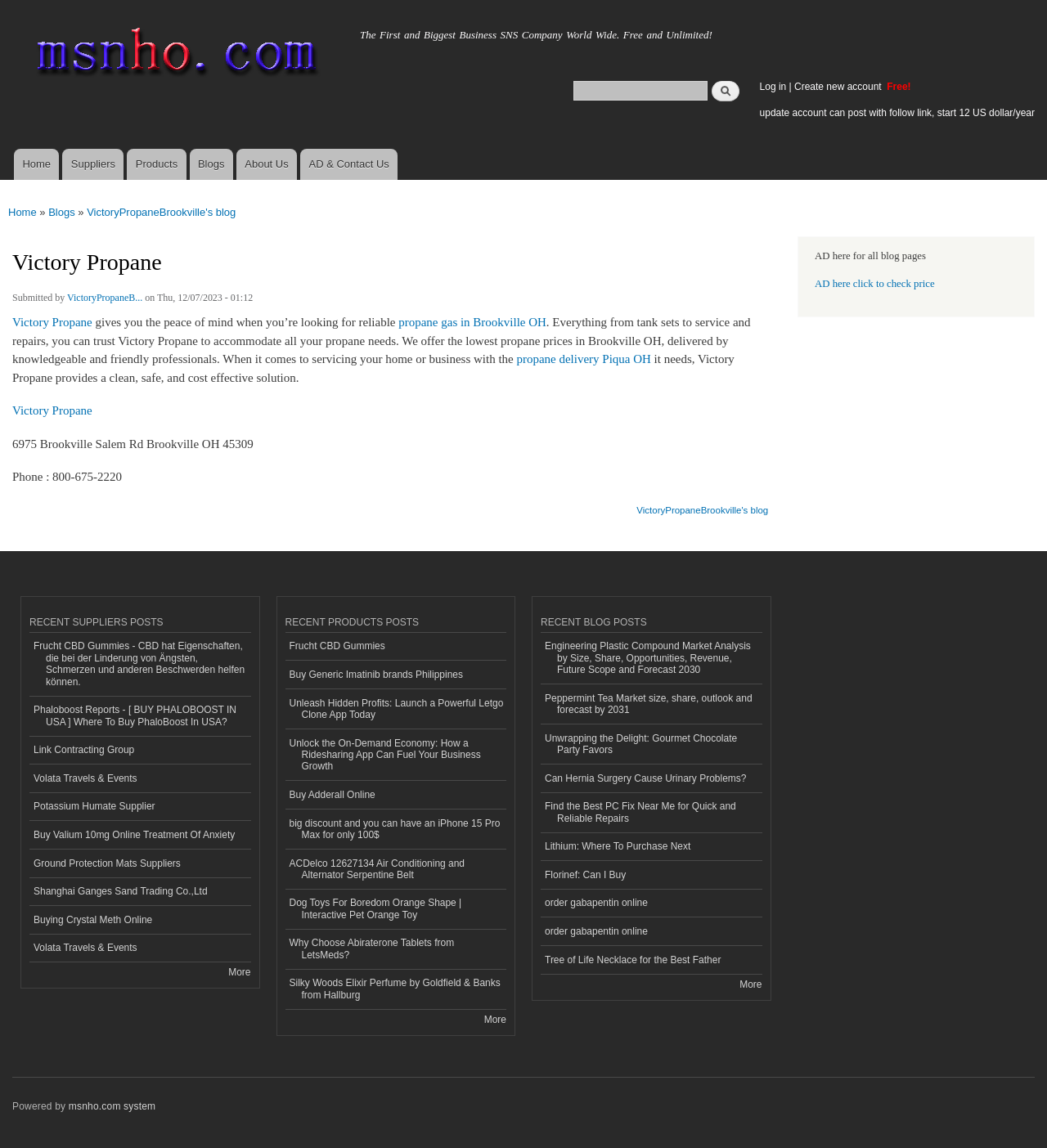What type of products does Victory Propane offer?
Using the details from the image, give an elaborate explanation to answer the question.

The type of products and services offered by Victory Propane can be inferred from the article, which mentions 'propane gas in Brookville OH', 'tank sets', 'service and repairs', and 'propane delivery Piqua OH'.